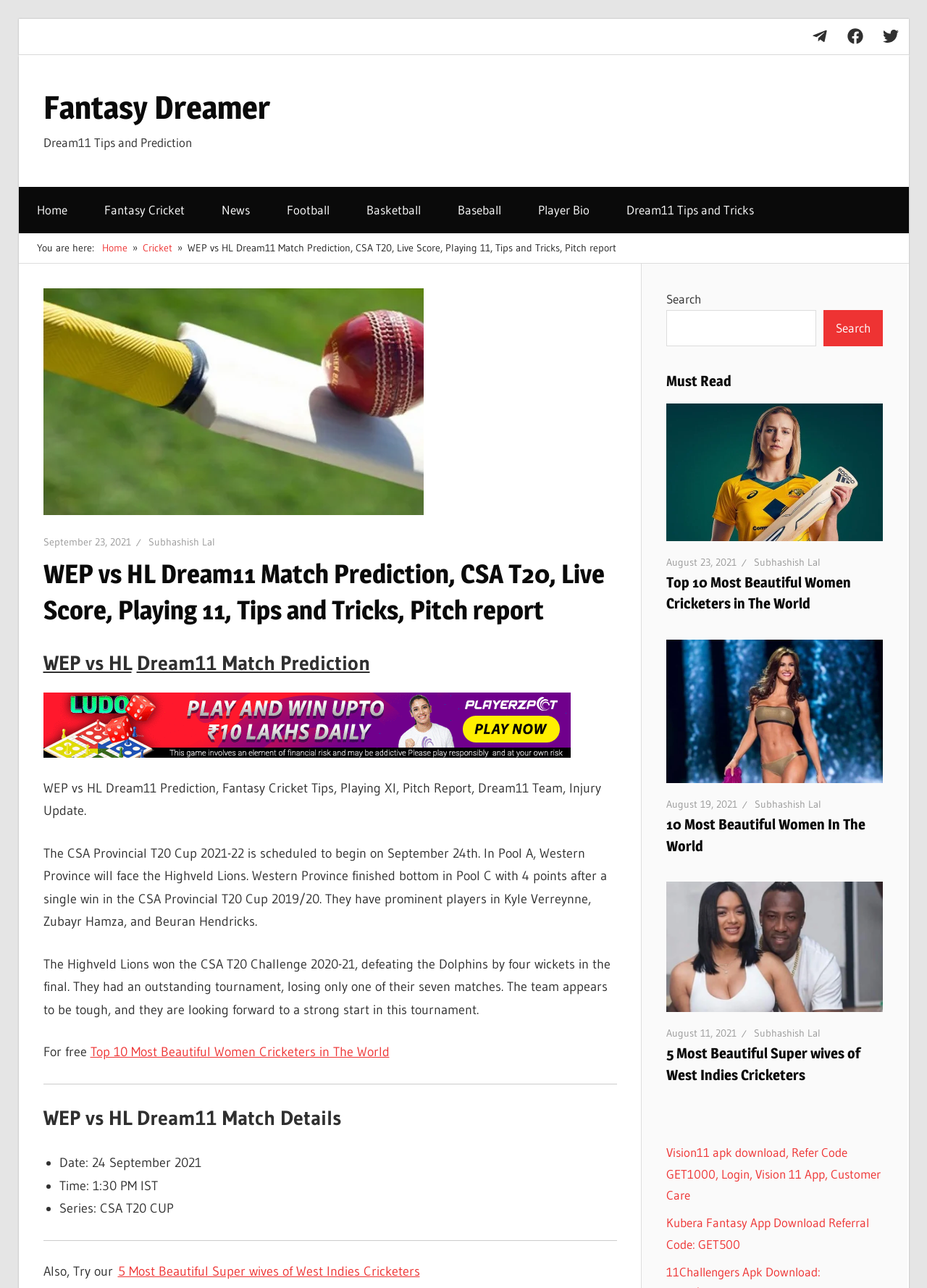What is the time of the WEP vs HL match?
Please answer using one word or phrase, based on the screenshot.

1:30 PM IST